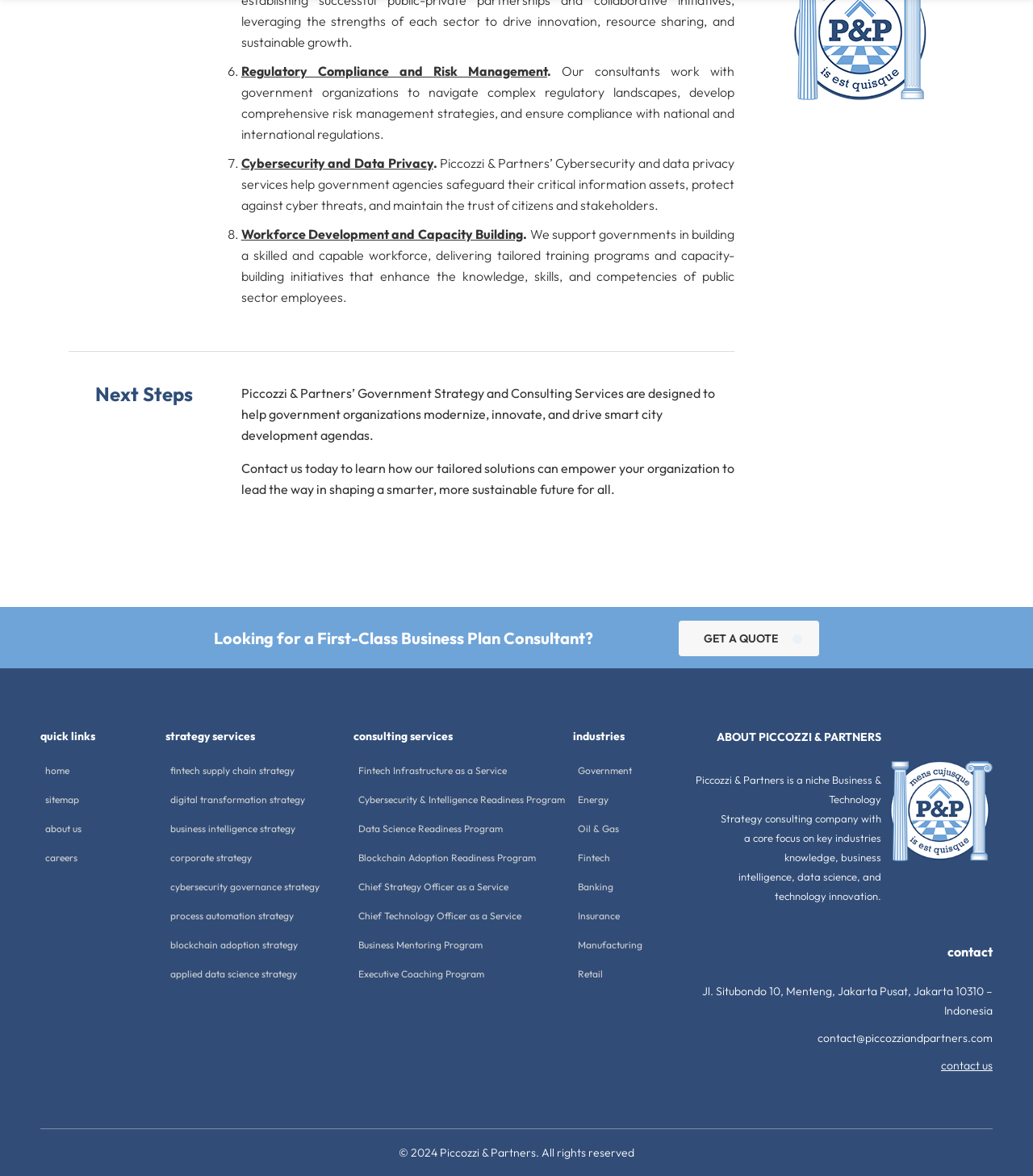Use the information in the screenshot to answer the question comprehensively: What is the focus of Piccozzi & Partners' consulting services?

According to the webpage, Piccozzi & Partners is a niche business and technology strategy consulting company with a core focus on key industries, knowledge, business intelligence, data science, and technology innovation. This focus is mentioned in the 'About Piccozzi & Partners' section.